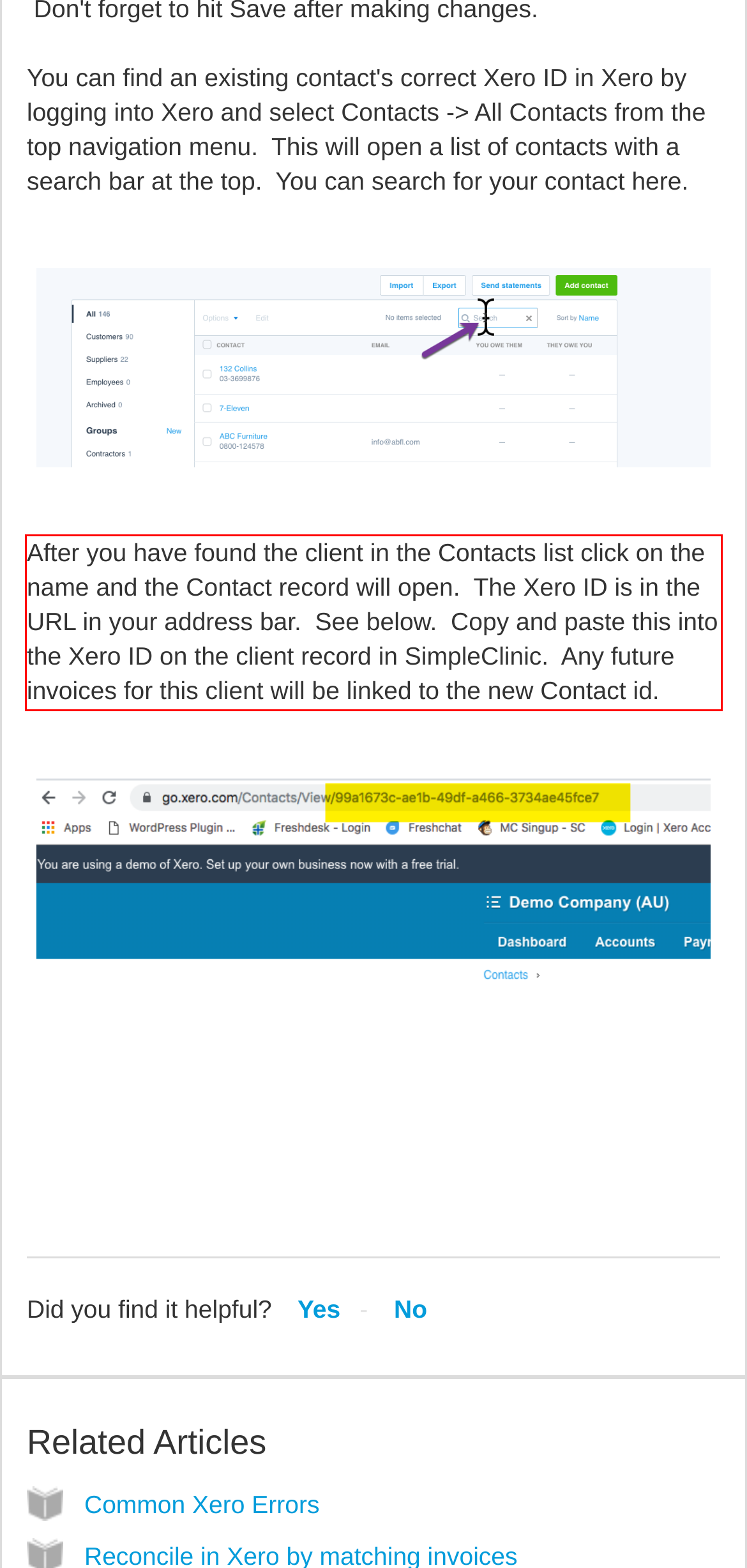Observe the screenshot of the webpage, locate the red bounding box, and extract the text content within it.

After you have found the client in the Contacts list click on the name and the Contact record will open. The Xero ID is in the URL in your address bar. See below. Copy and paste this into the Xero ID on the client record in SimpleClinic. Any future invoices for this client will be linked to the new Contact id.